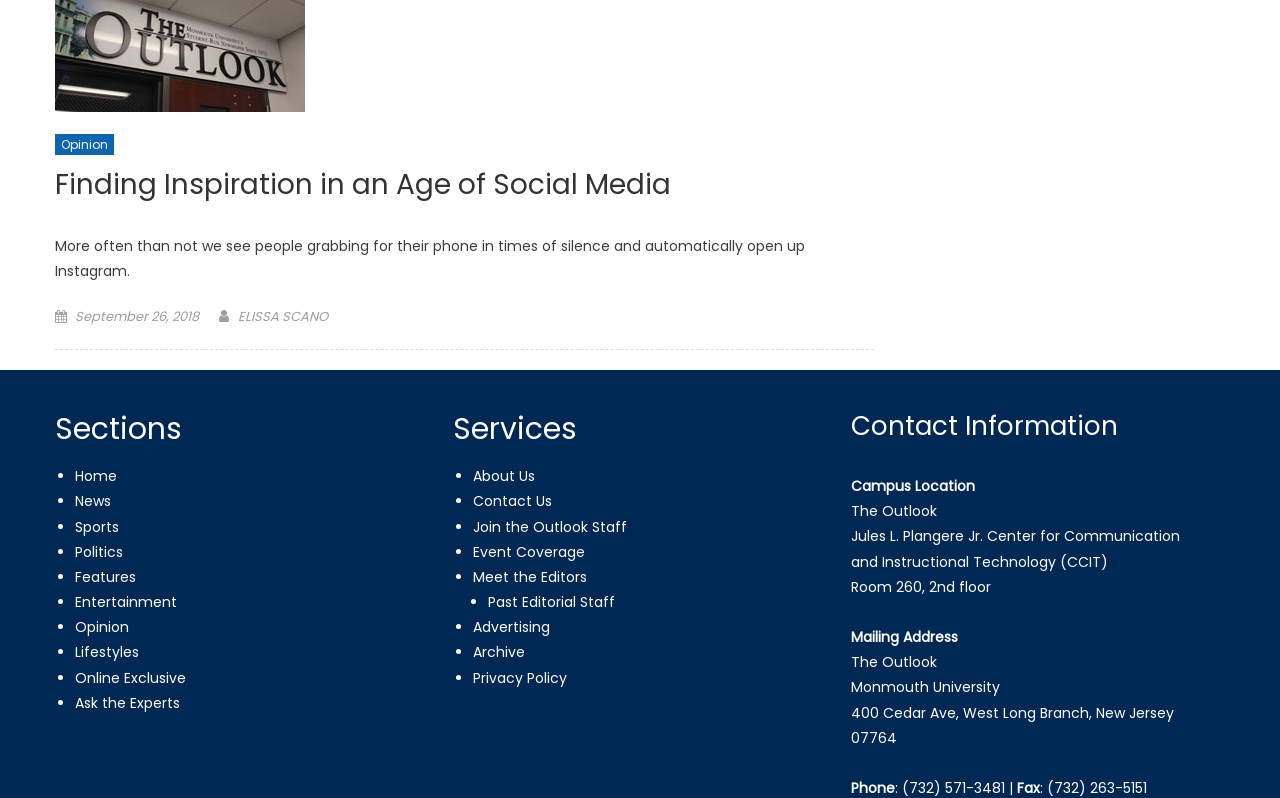What is the mailing address of The Outlook?
Please provide a single word or phrase in response based on the screenshot.

400 Cedar Ave, West Long Branch, New Jersey 07764